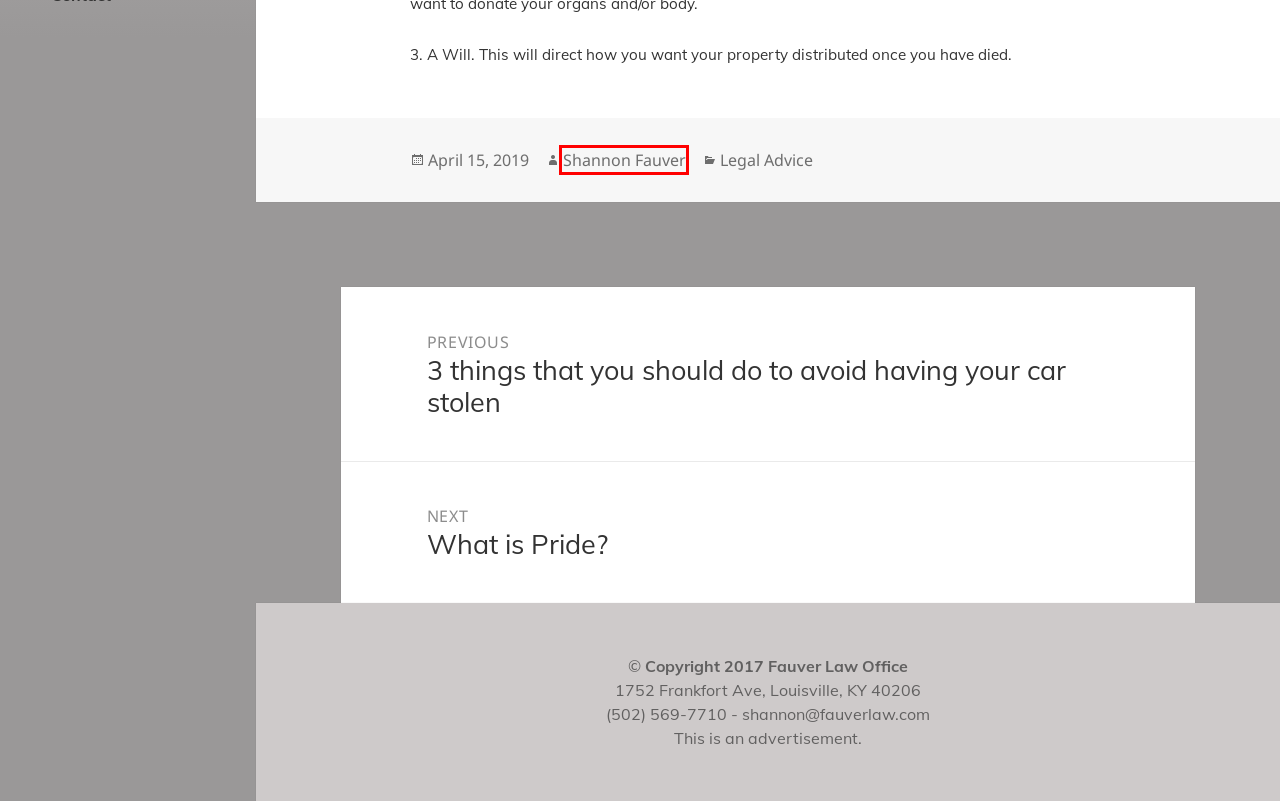You have a screenshot of a webpage with a red bounding box around an element. Select the webpage description that best matches the new webpage after clicking the element within the red bounding box. Here are the descriptions:
A. What is Pride? – Fauver Law Office
B. Legal Advice – Fauver Law Office
C. Traffic Offenses / D.U.I. – Fauver Law Office
D. Shannon Fauver – Fauver Law Office
E. Expungements – Fauver Law Office
F. F.A.Q. – Fauver Law Office
G. Civil Rights – Fauver Law Office
H. 3 things that you should do to avoid having your car stolen – Fauver Law Office

D